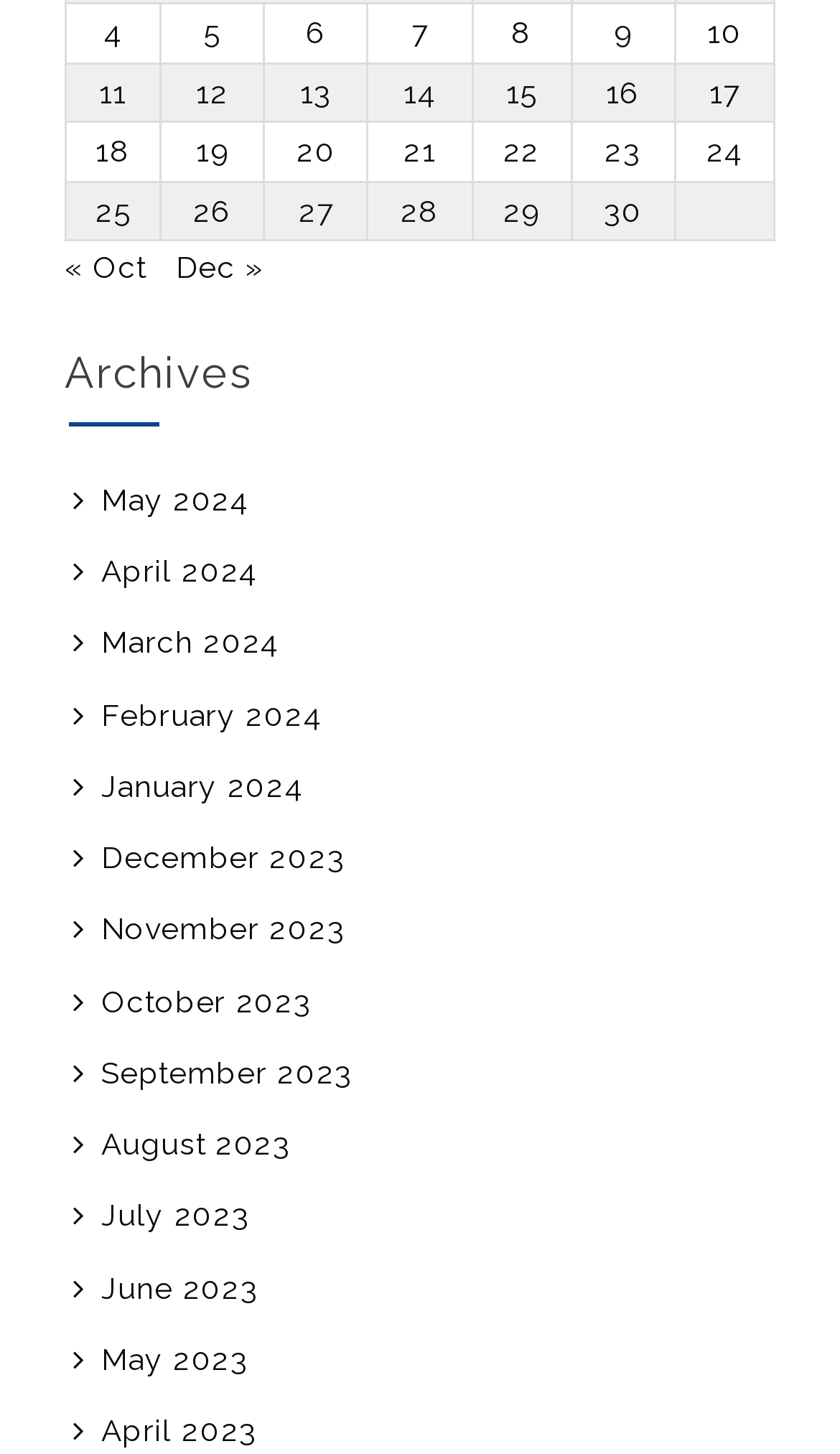Given the element description "21" in the screenshot, predict the bounding box coordinates of that UI element.

[0.481, 0.092, 0.519, 0.116]